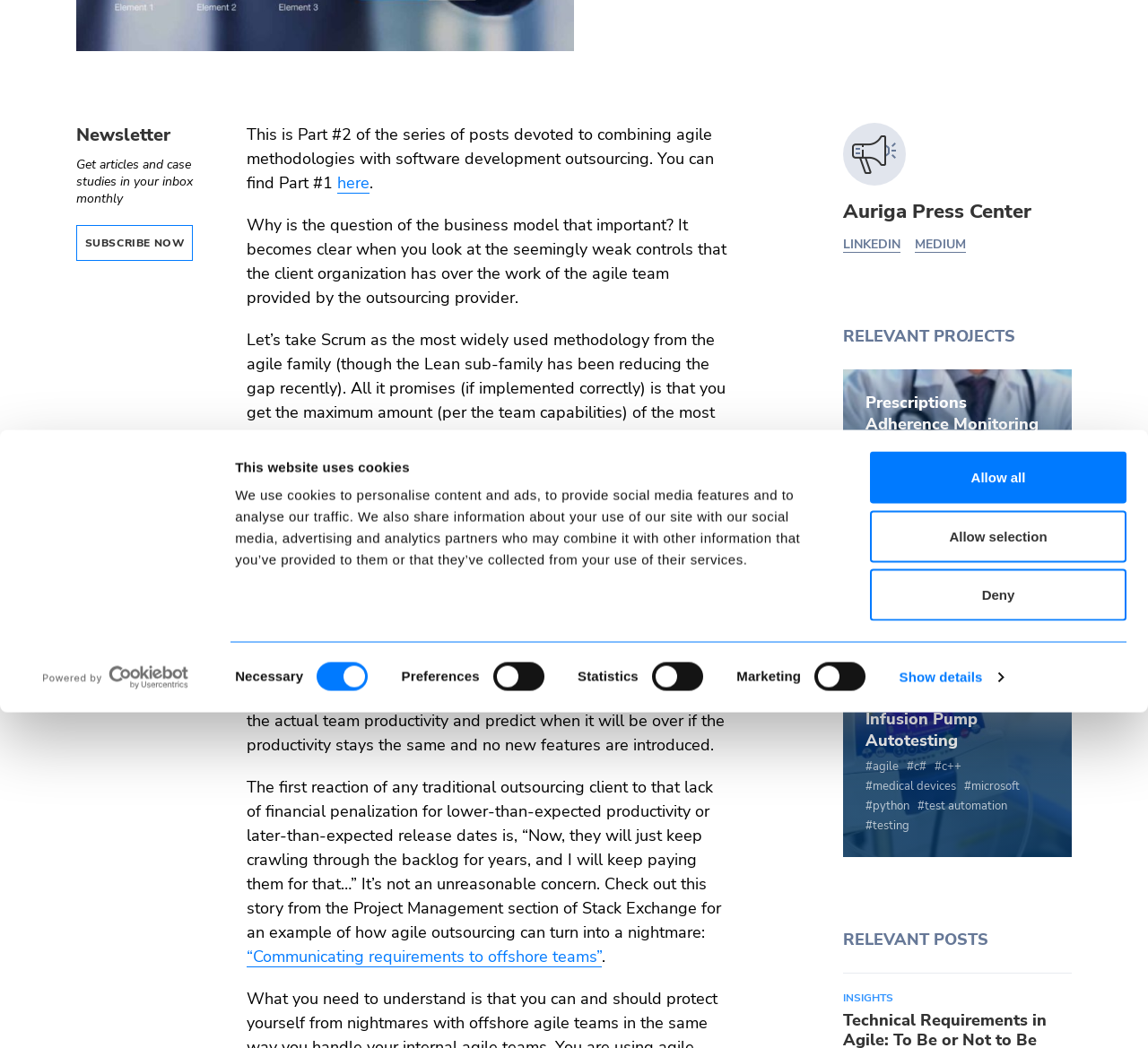For the element described, predict the bounding box coordinates as (top-left x, top-left y, bottom-right x, bottom-right y). All values should be between 0 and 1. Element description: Powered by Cookiebot

[0.032, 0.501, 0.169, 0.527]